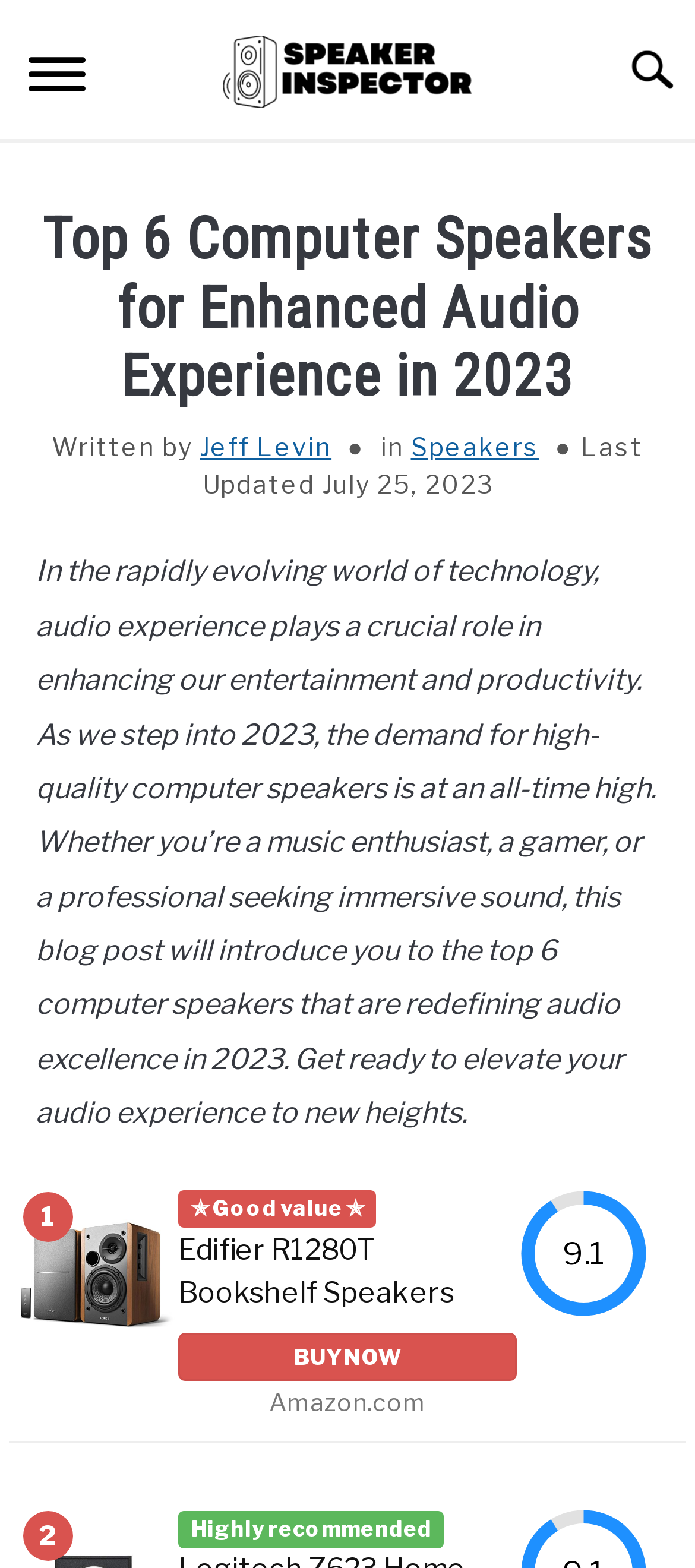Please find the bounding box for the following UI element description. Provide the coordinates in (top-left x, top-left y, bottom-right x, bottom-right y) format, with values between 0 and 1: alt="speaker-inspector logo"

[0.321, 0.023, 0.679, 0.077]